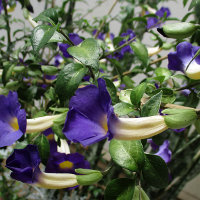Craft a detailed explanation of the image.

A vibrant close-up image showcasing the striking blossoms of Thunbergia erecta, commonly known as the bush clock vine. The photograph captures a lush display of rich purple flowers intermingled with delicate yellow petals, surrounded by lush green foliage. The flowers exhibit a trumpet-like shape, adding to their visual appeal. This plant is often appreciated in gardens for its ornamental value and ability to attract pollinators. The composition highlights the textural variety and color contrast, creating an engaging and lively representation of this tropical beauty.